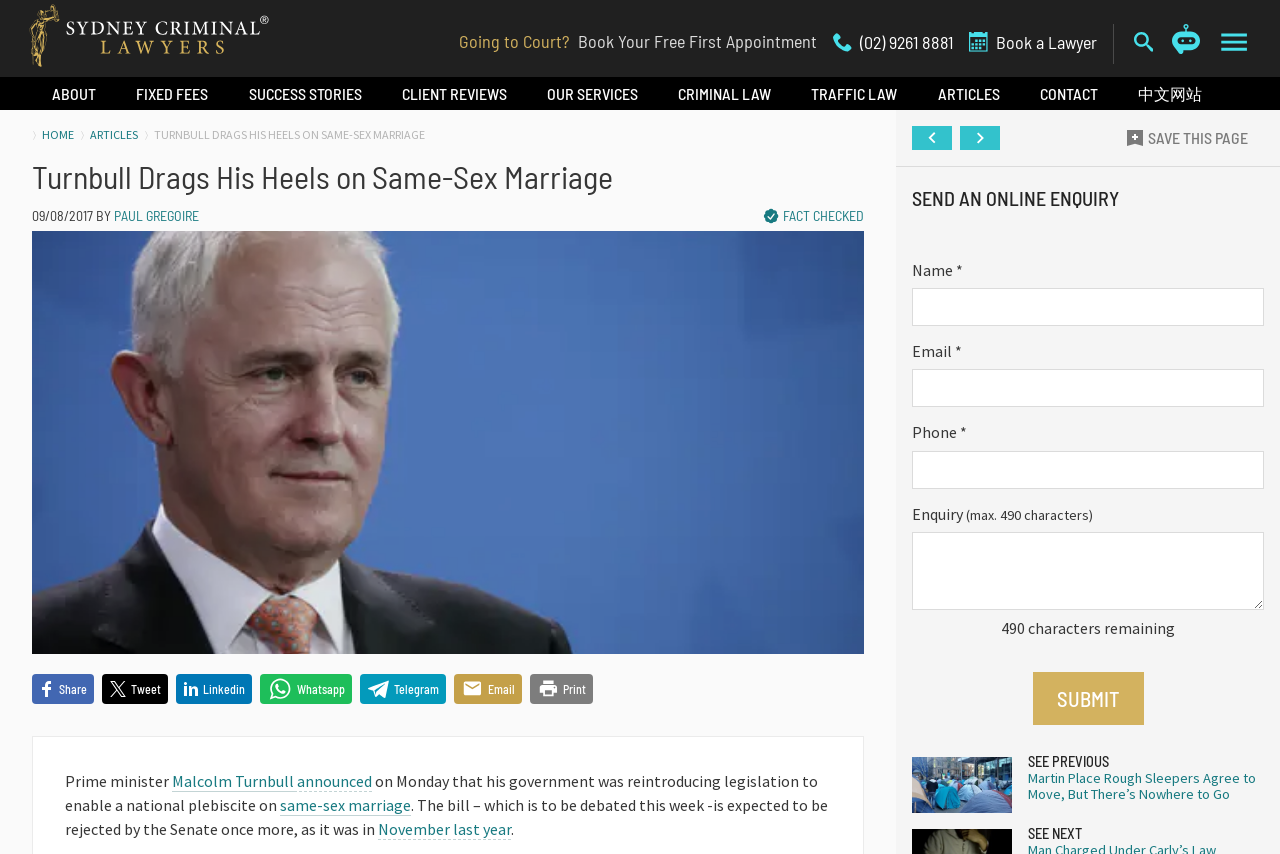Write a detailed summary of the webpage, including text, images, and layout.

The webpage is about an article titled "Turnbull Drags His Heels on Same-Sex Marriage" from Sydney Criminal Lawyers. At the top, there is a navigation bar with links to "ABOUT", "FIXED FEES", "SUCCESS STORIES", and other sections. Below the navigation bar, there is a header section with a logo and a search bar.

The main content of the article is divided into sections. The first section has a heading "Turnbull Drags His Heels on Same-Sex Marriage" and a subheading with the date "09/08/2017" and the author's name "Paul Gregoire". Below the heading, there is an image of Malcolm Turnbull.

The article's content is a news article discussing the Australian government's decision to reintroduce legislation to enable a national plebiscite on same-sex marriage. The article mentions that the bill is expected to be rejected by the Senate.

On the right side of the article, there are social media sharing buttons, including Facebook, Twitter, LinkedIn, WhatsApp, Telegram, and email. There is also a "Print" button.

At the bottom of the article, there are links to previous and next articles, as well as a "SAVE THIS PAGE" button. Below that, there is a section to send an online enquiry, with fields to enter name, email, and phone number.

Throughout the webpage, there are several images, including icons for social media platforms and a logo for Sydney Criminal Lawyers.